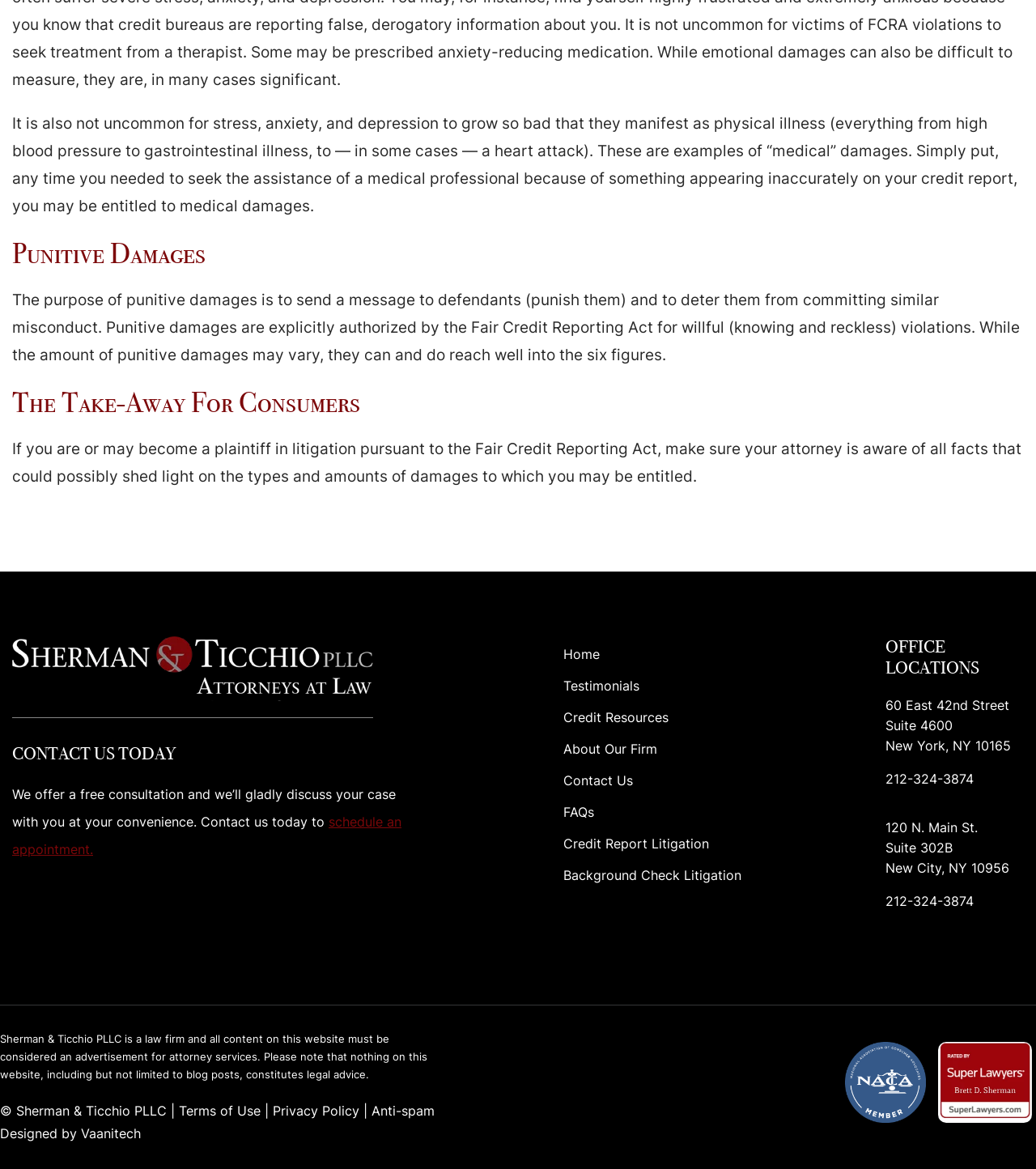Identify the bounding box coordinates of the region that should be clicked to execute the following instruction: "Click the 'Home' link".

[0.544, 0.544, 0.579, 0.571]